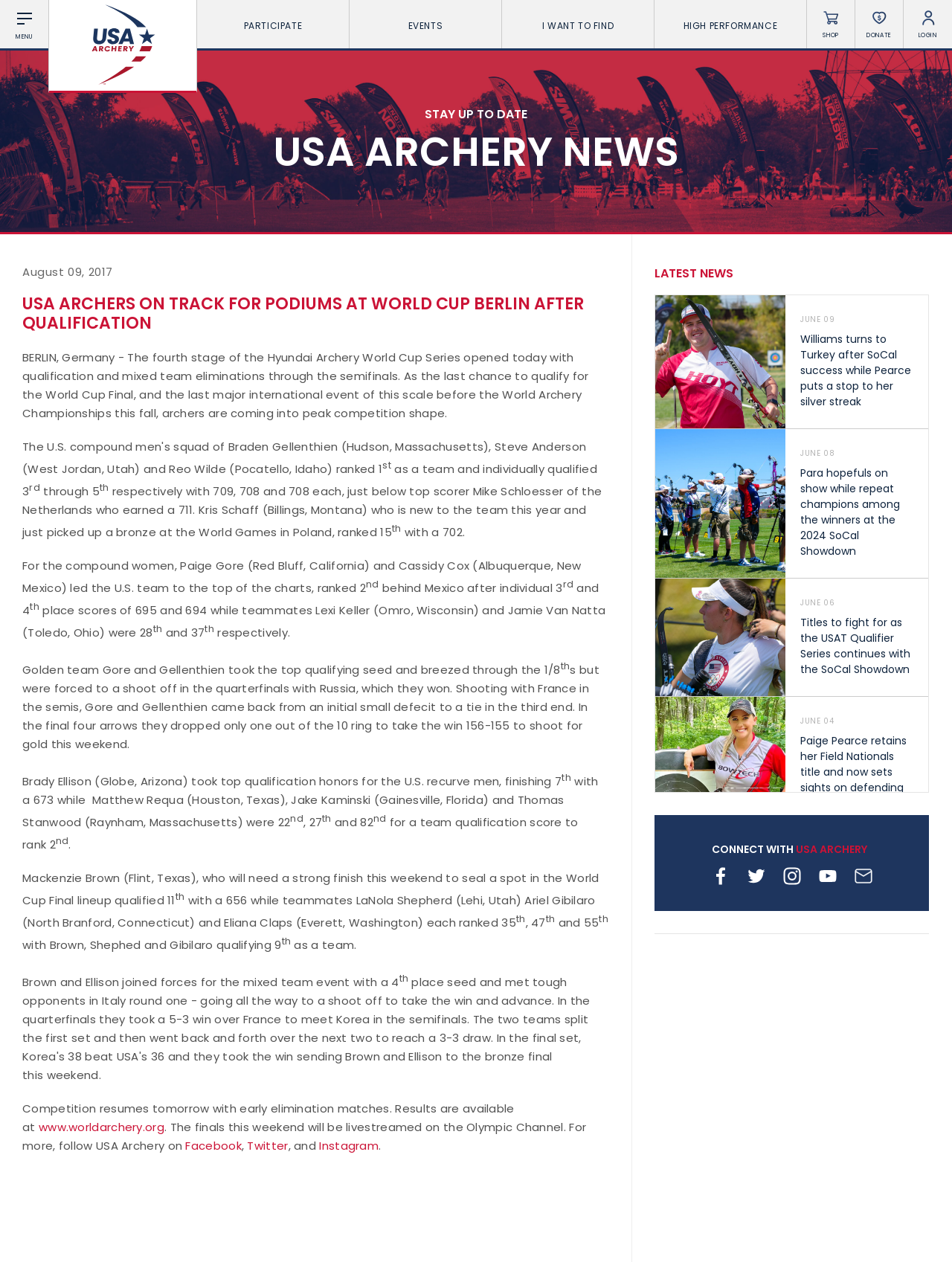What is the name of the archery organization?
Look at the image and provide a detailed response to the question.

I found the answer by looking at the top-left corner of the webpage, where the logo 'USA Archery Logo' is located, and the text 'USA ARCHERY NEWS' is written below it.